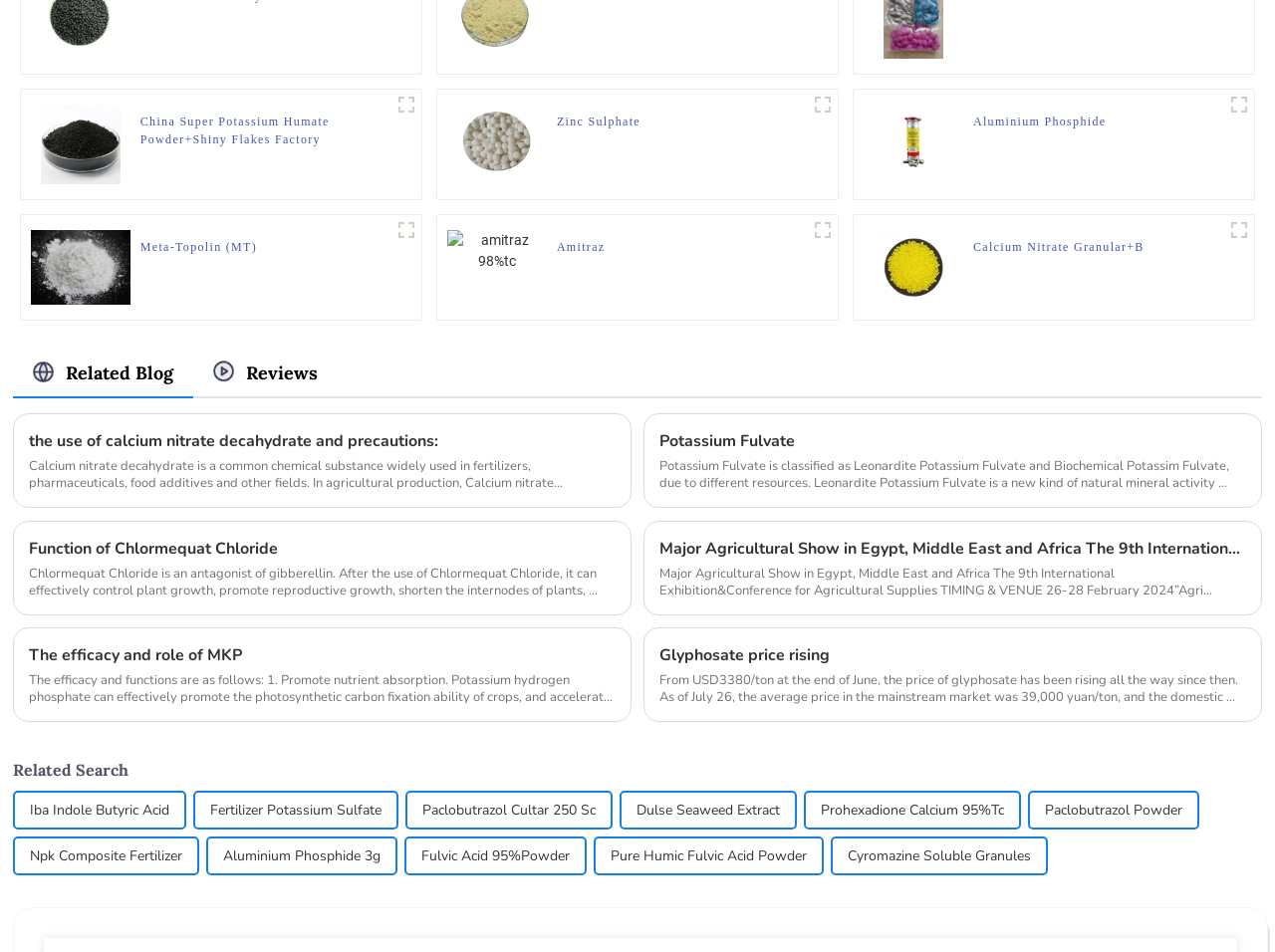Determine the bounding box coordinates of the clickable region to execute the instruction: "Learn about Potassium Fulvate". The coordinates should be four float numbers between 0 and 1, denoted as [left, top, right, bottom].

[0.517, 0.451, 0.978, 0.476]